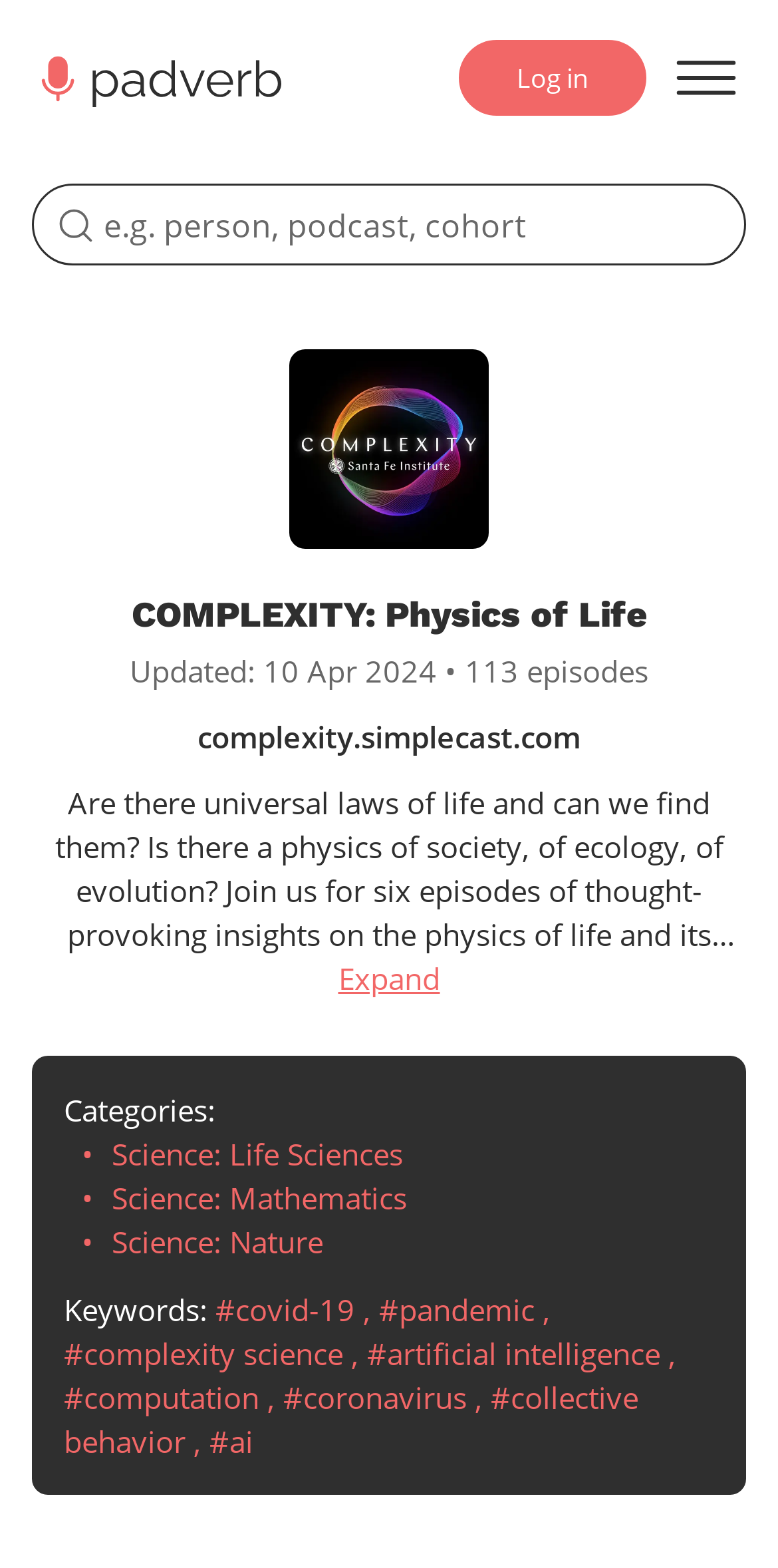Please identify the bounding box coordinates of the area that needs to be clicked to follow this instruction: "Open menu".

[0.856, 0.031, 0.959, 0.069]